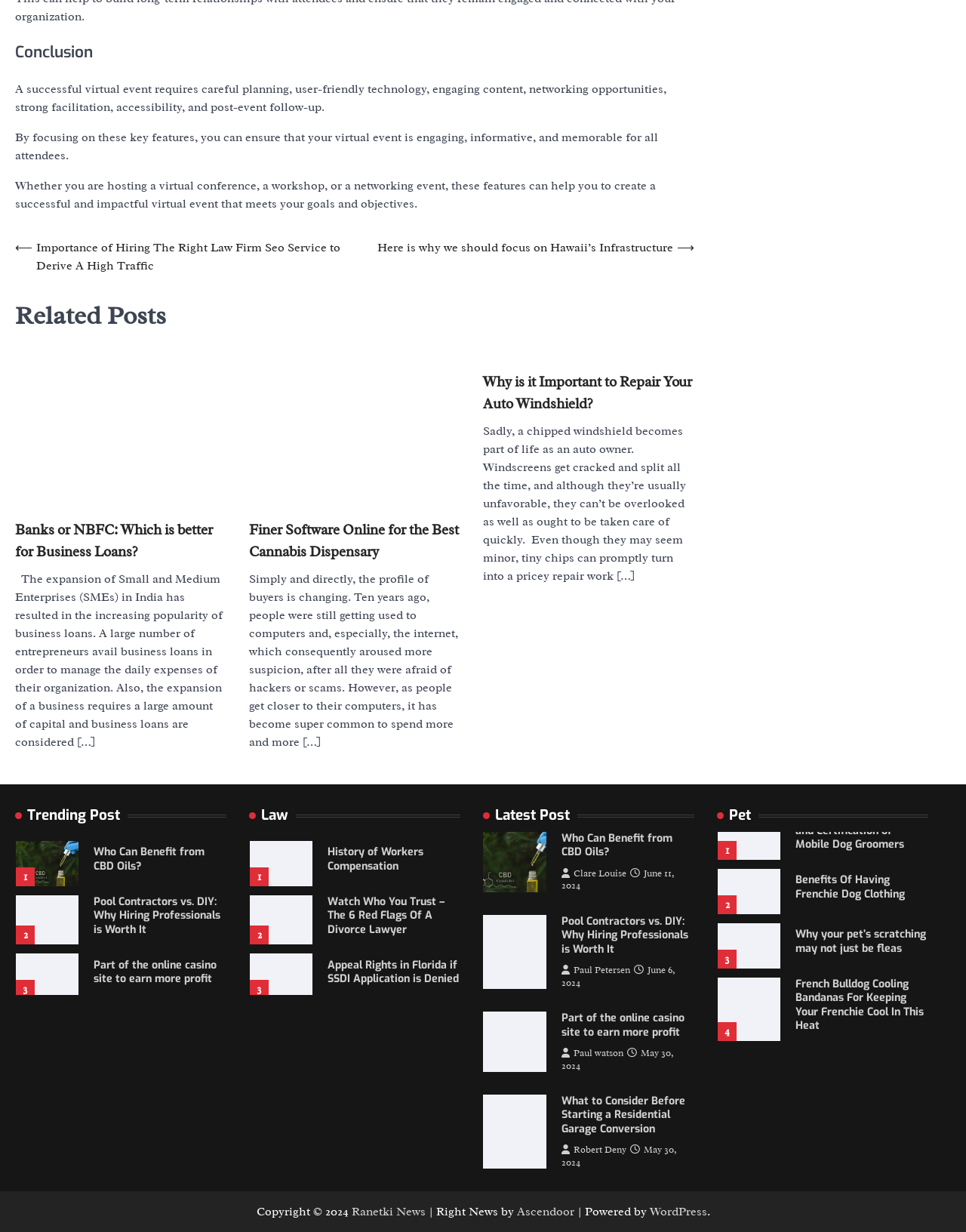Locate the bounding box coordinates of the element I should click to achieve the following instruction: "Read 'Banks or NBFC: Which is better for Business Loans?' article".

[0.016, 0.422, 0.234, 0.457]